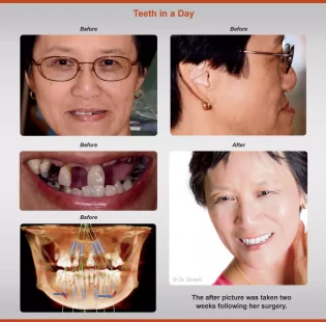Give an elaborate caption for the image.

This image showcases a transformative dental case titled "Teeth in a Day," illustrating the remarkable journey of a patient over time. In the top row, three images labeled "Before" highlight the patient's dental condition prior to treatment, including noticeable gaps and overall dental aesthetics. The bottom row features an informative diagram of the patient's jaw structure, offering insight into the surgical procedure, along with an "After" image that captures the patient’s radiant smile just two weeks post-surgery. The caption emphasizes the effectiveness of dental intervention, showcasing both the procedural details and the resultant improvement in the patient’s appearance and confidence.